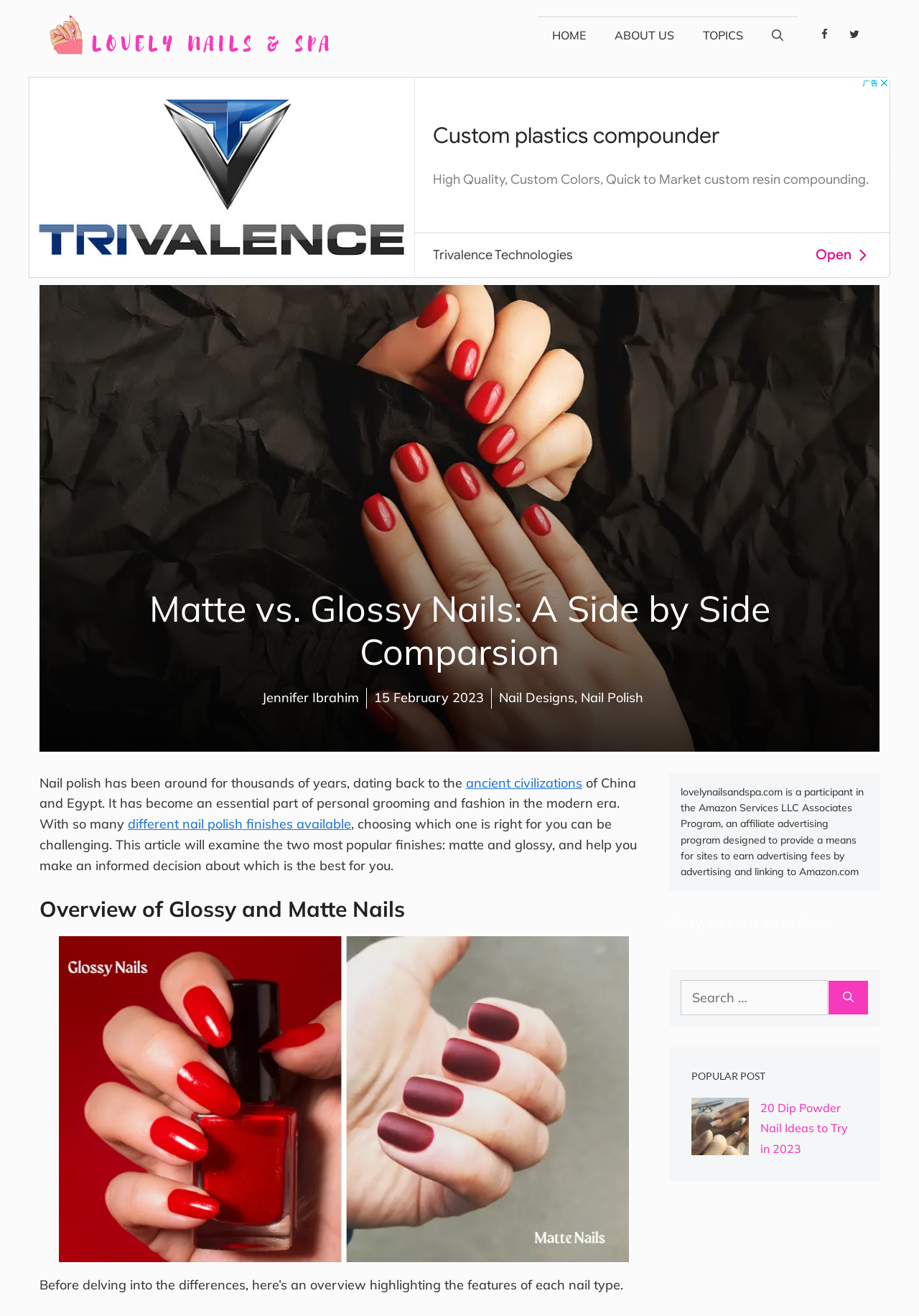Create a detailed narrative of the webpage’s visual and textual elements.

The webpage is about a comparison between matte and glossy nails, with the title "Matte vs. Glossy Nails: A Side by Side Comparsion" at the top. Below the title, there is a banner with a link to "Lovely Nails And Spa" and an image of the same name. To the right of the banner, there is a navigation menu with links to "HOME", "ABOUT US", "TOPICS", and a search bar.

On the top-right corner, there are social media links to Facebook and Twitter. Below the navigation menu, there is a large advertisement iframe.

The main content of the webpage starts with a heading that repeats the title, followed by a link to the author "Jennifer Ibrahim" and a timestamp "15 February 2023". Below this, there are three categories listed: "Nail Designs", "Nail Polish", and a comma separating them.

The main article begins with a paragraph discussing the history of nail polish and its importance in modern fashion. The text then introduces the topic of different nail polish finishes, including matte and glossy, and explains that the article will help readers decide which one is best for them.

Below this introduction, there is a heading "Overview of Glossy and Matte Nails" followed by a large image comparing glossy and matte nails. The text then provides an overview of the features of each nail type.

At the bottom of the page, there are three complementary sections. The first section contains a disclaimer about the website's affiliation with Amazon. The second section displays a message saying "Sorry, no posts were found." The third section contains a search bar with a button to search for posts.

Finally, there is a section titled "POPULAR POST" with an image of "Dip Nails" and a link to an article titled "20 Dip Powder Nail Ideas to Try in 2023".